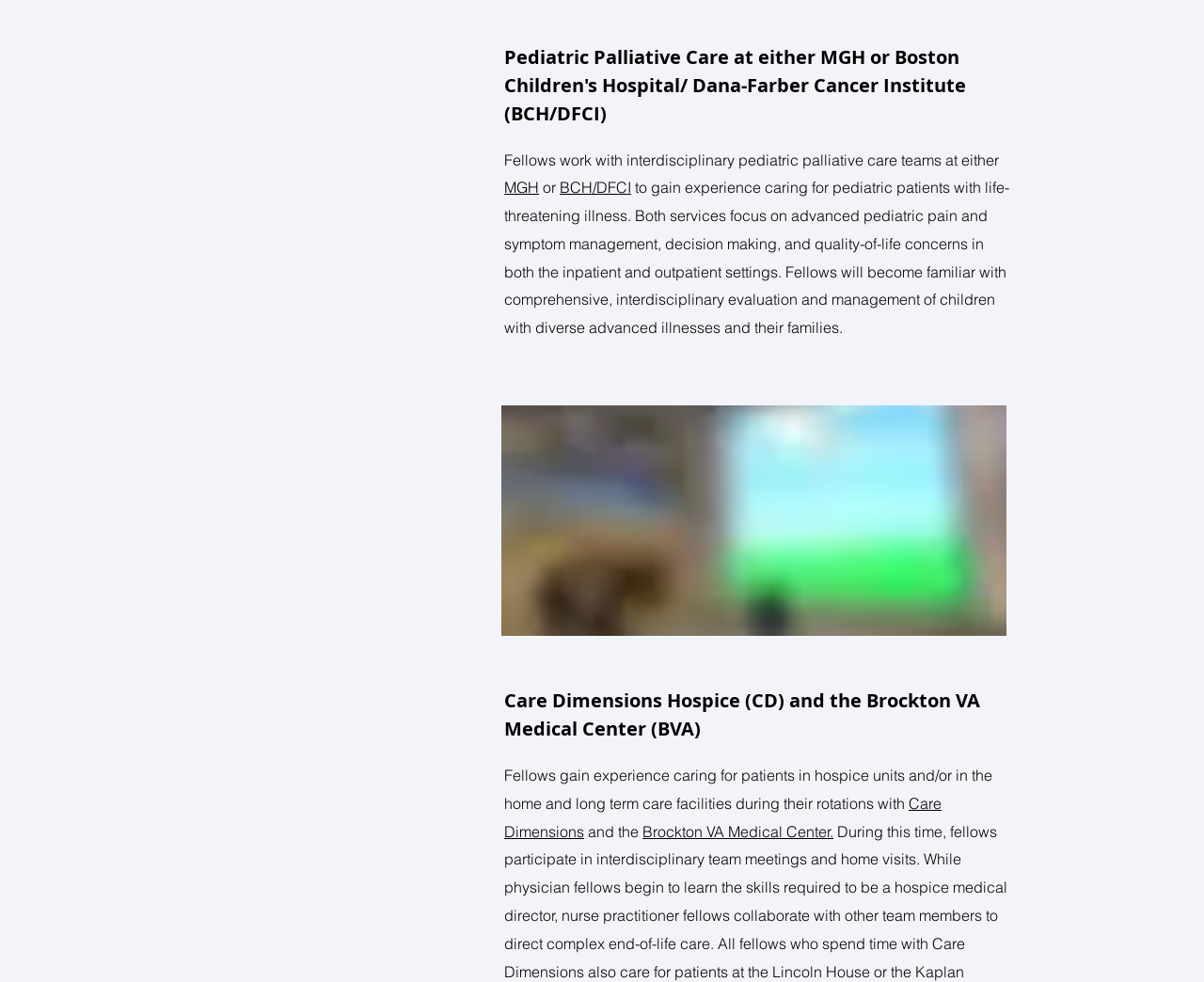Please specify the bounding box coordinates in the format (top-left x, top-left y, bottom-right x, bottom-right y), with all values as floating point numbers between 0 and 1. Identify the bounding box of the UI element described by: Brockton VA Medical Center.

[0.534, 0.837, 0.692, 0.856]